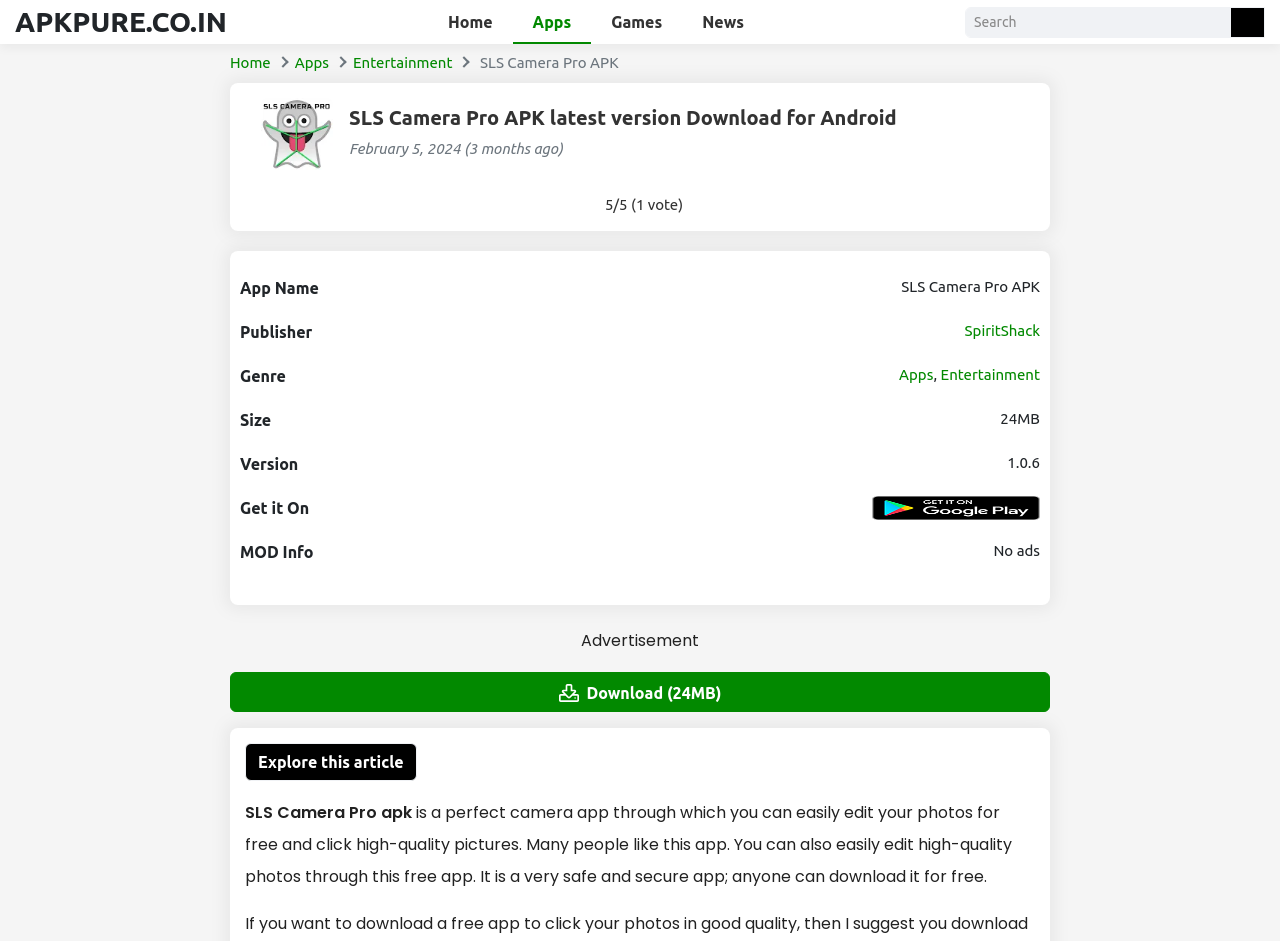Locate the bounding box coordinates of the clickable area to execute the instruction: "Click on the APKPURE.CO.IN link". Provide the coordinates as four float numbers between 0 and 1, represented as [left, top, right, bottom].

[0.012, 0.007, 0.177, 0.04]